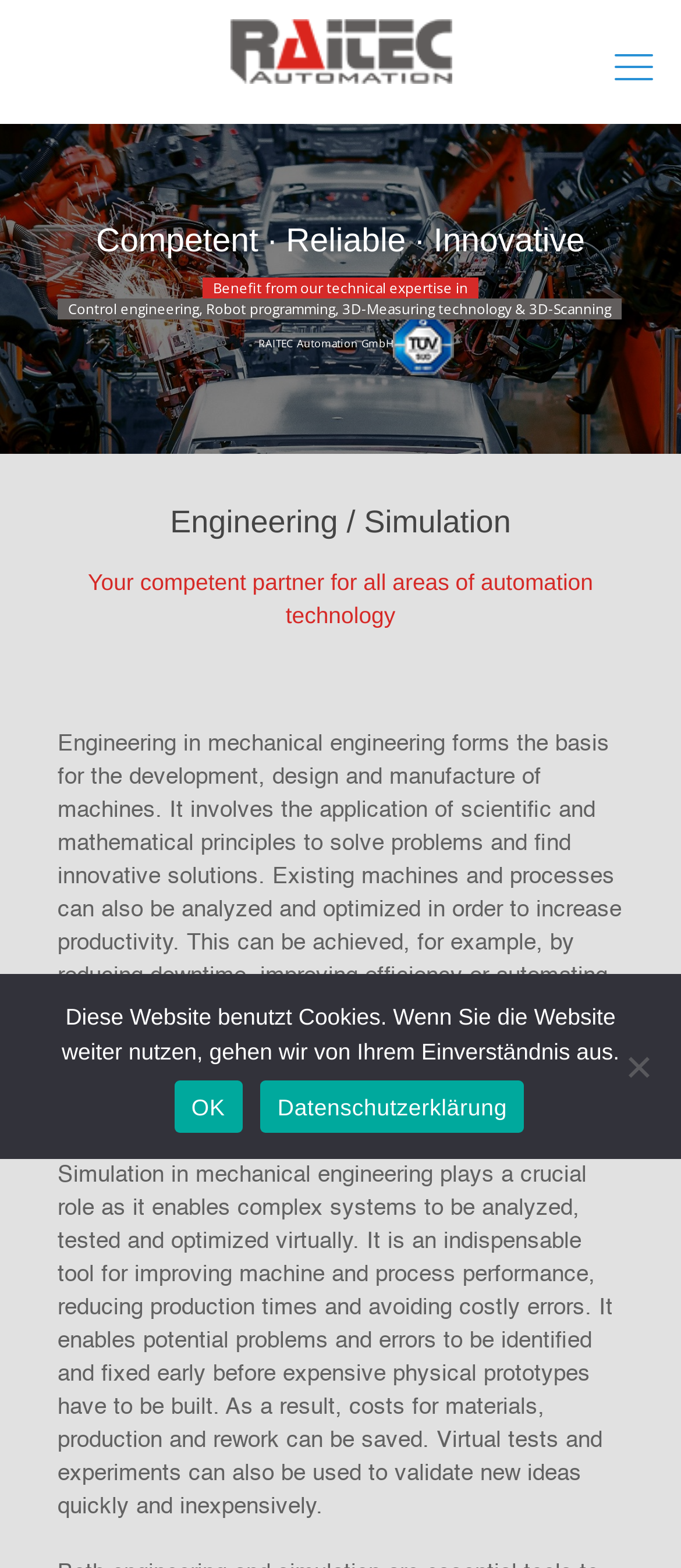Can you find the bounding box coordinates for the UI element given this description: "Datenschutzerklärung"? Provide the coordinates as four float numbers between 0 and 1: [left, top, right, bottom].

[0.382, 0.689, 0.77, 0.722]